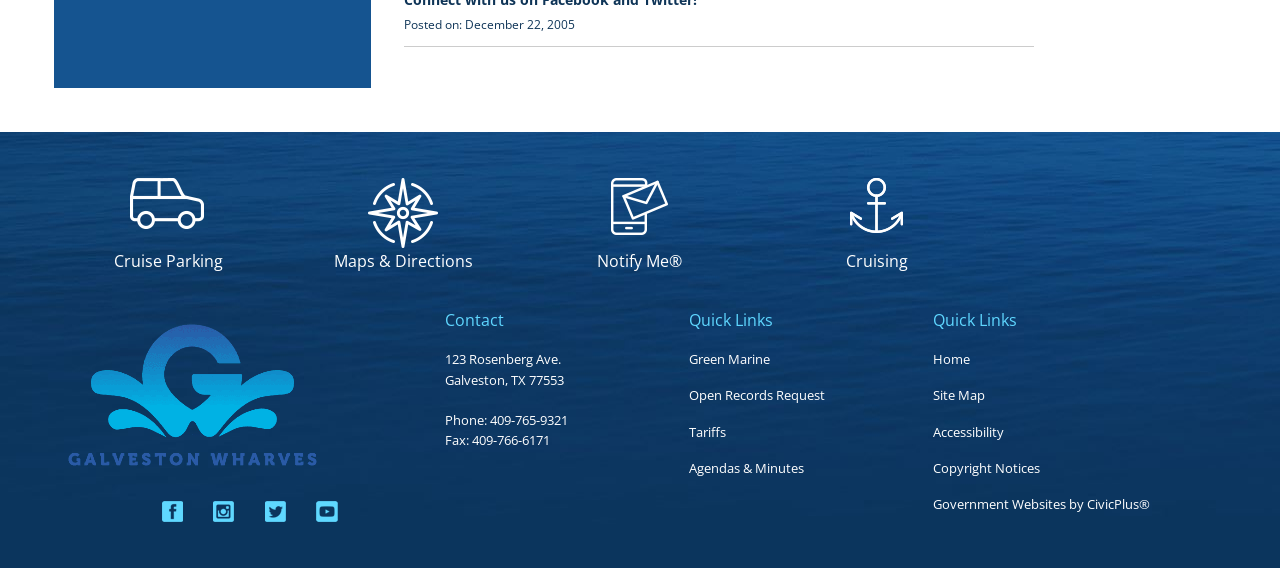Please locate the bounding box coordinates of the element's region that needs to be clicked to follow the instruction: "Click Cruise Parking Opens in new window". The bounding box coordinates should be provided as four float numbers between 0 and 1, i.e., [left, top, right, bottom].

[0.042, 0.313, 0.218, 0.483]